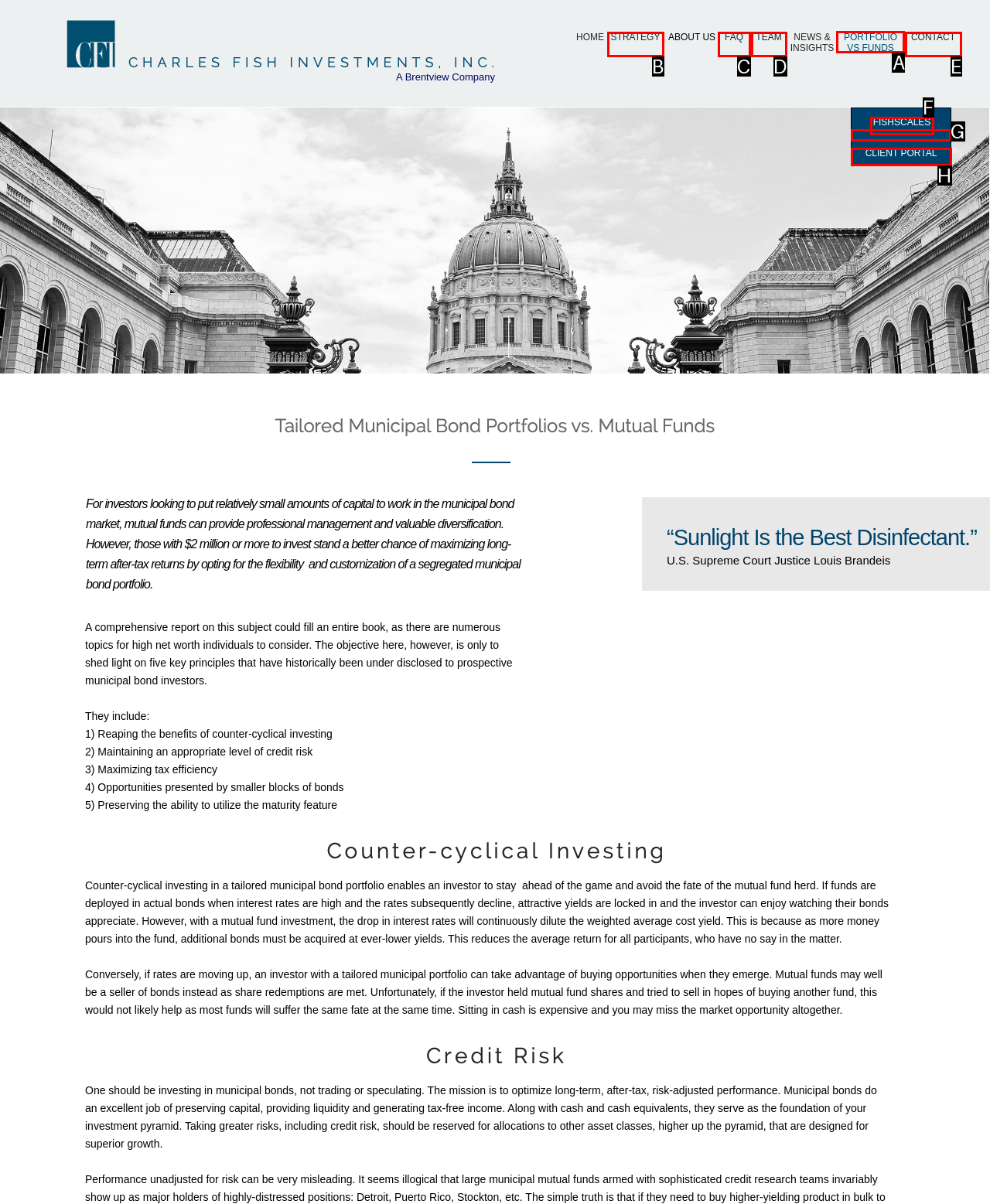Which option should be clicked to execute the task: Read about PORTFOLIO VS FUNDS?
Reply with the letter of the chosen option.

A